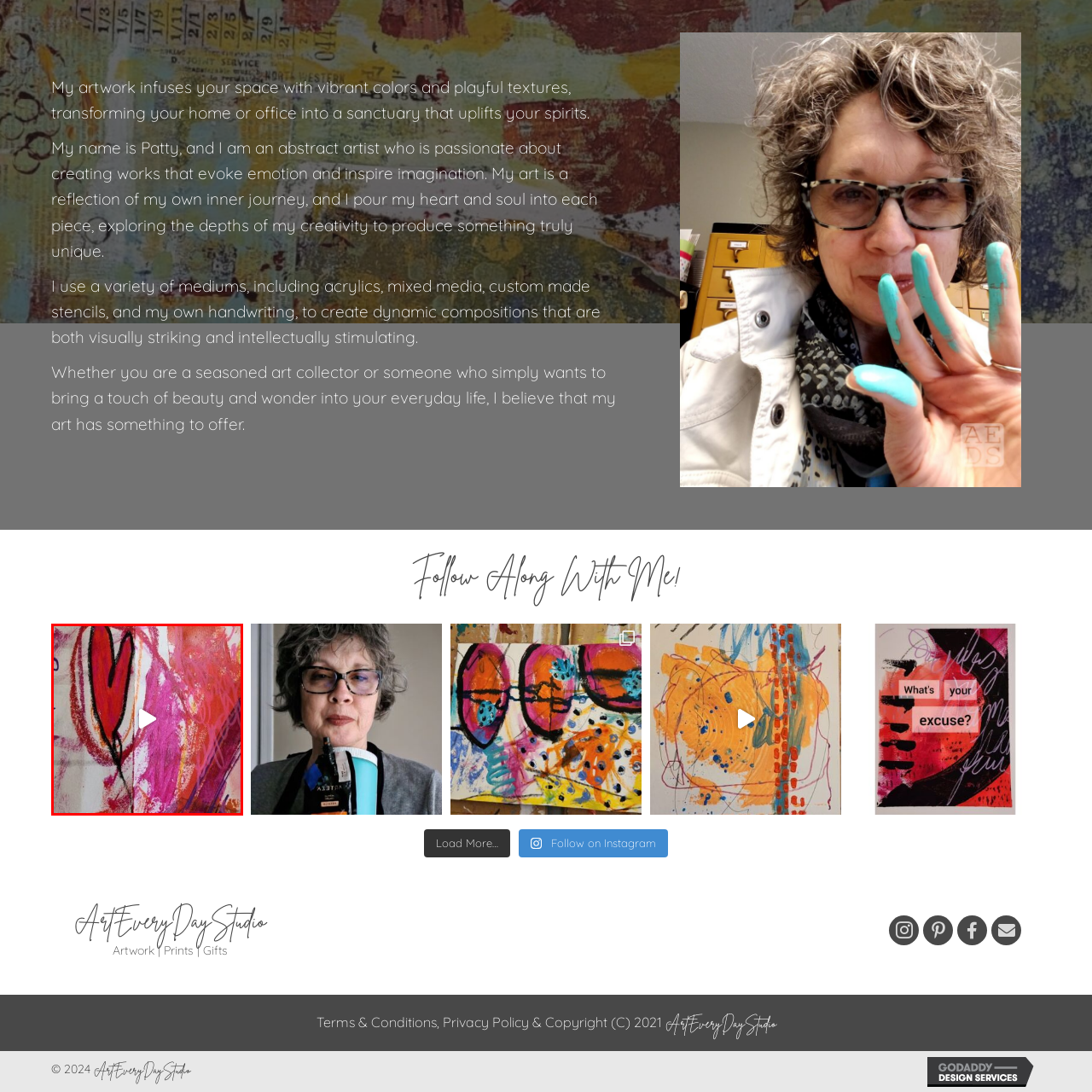Describe in detail the contents of the image highlighted within the red box.

The image showcases a vibrant and abstract artwork featuring bold brush strokes and a prominent red heart. This piece exemplifies the artist's unique style, characterized by playful textures and striking colors that evoke emotion and inspire creativity. The interplay between the vivid hues, such as pinks and reds, suggests a sense of joy and warmth, transforming the viewer's perspective and infusing the surroundings with positivity. This artwork is part of a passionate exploration of creativity, reflecting the artist's inner journey and dedication to art that speaks to the heart.